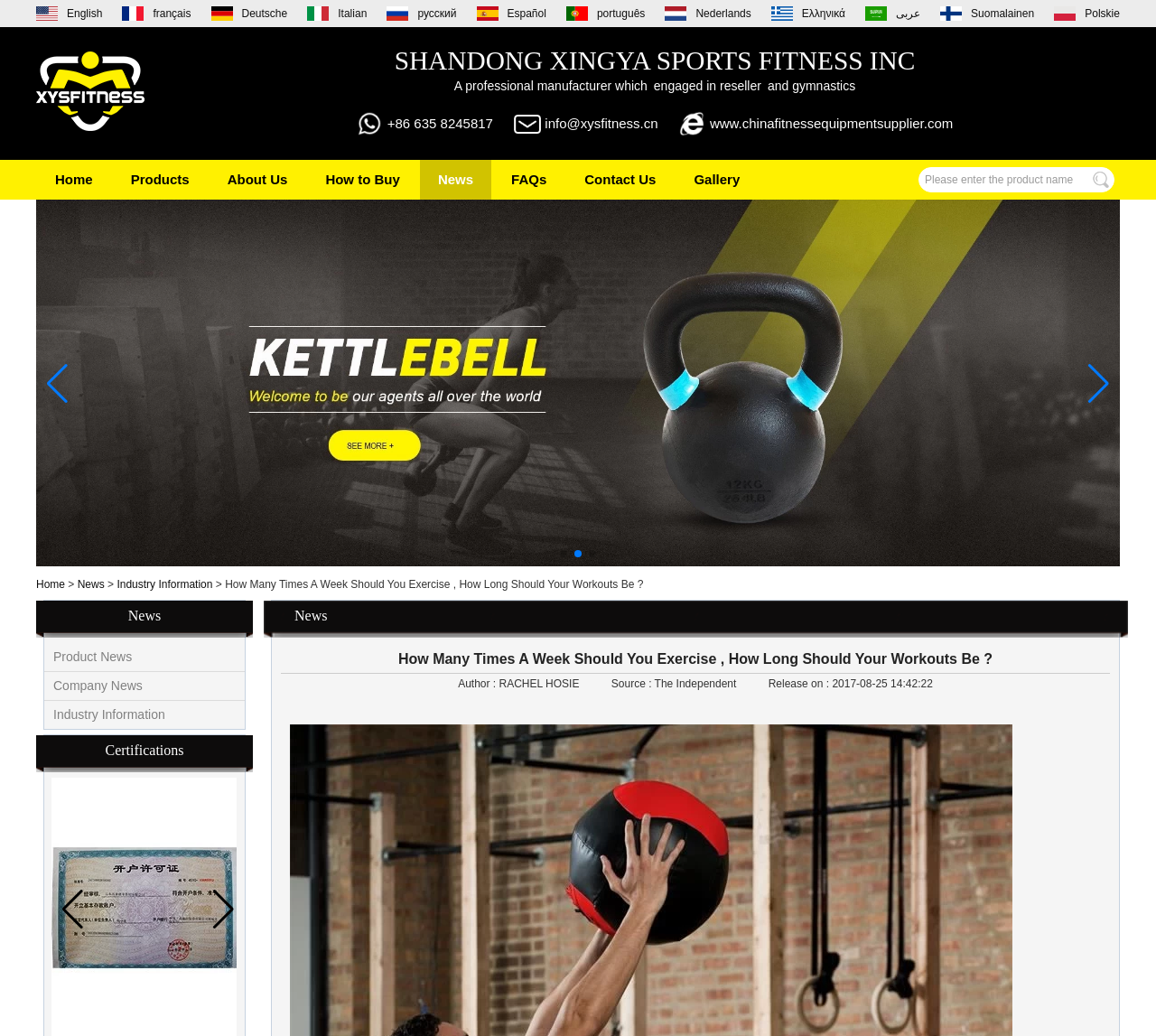Identify the bounding box coordinates for the region to click in order to carry out this instruction: "View company news". Provide the coordinates using four float numbers between 0 and 1, formatted as [left, top, right, bottom].

[0.046, 0.654, 0.123, 0.668]